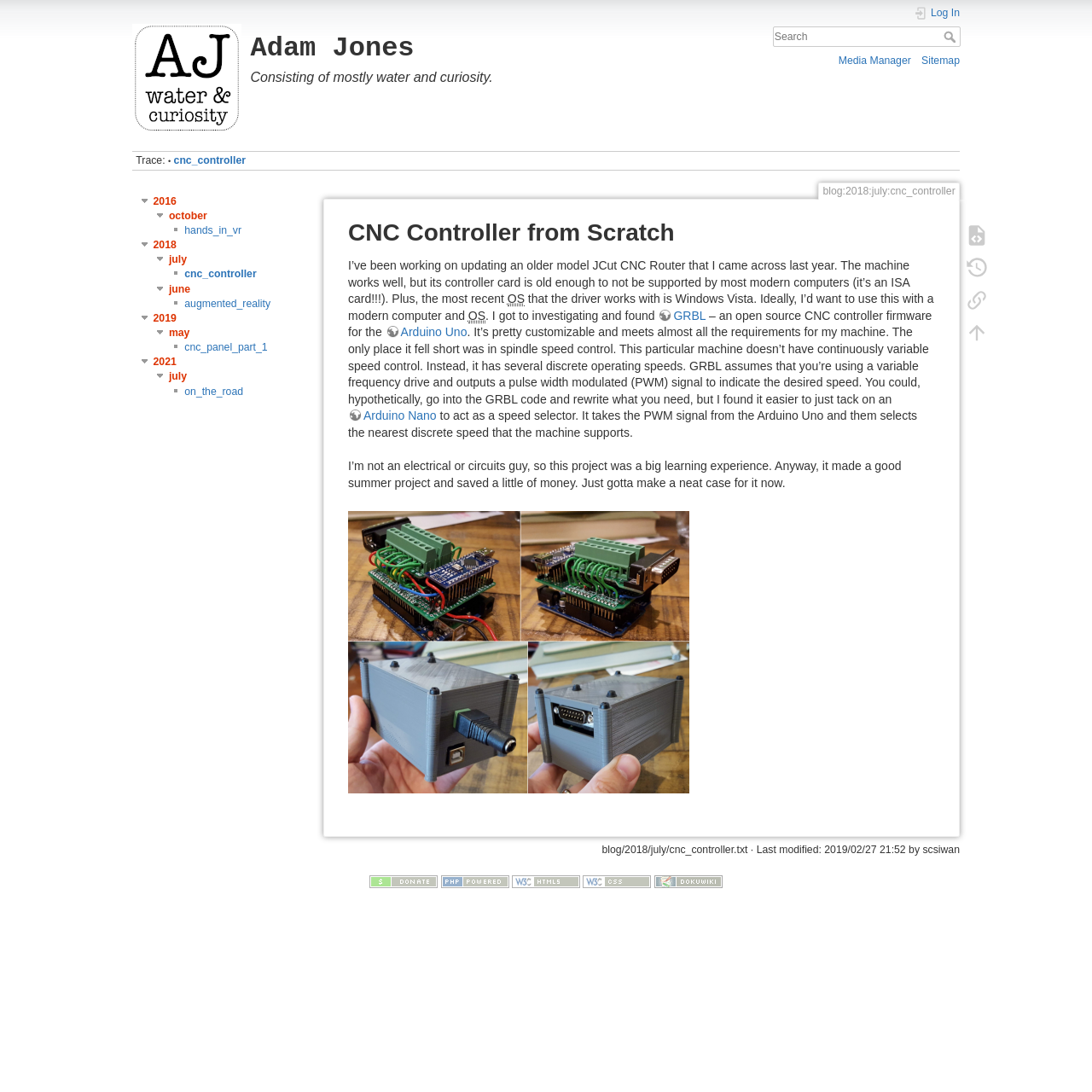From the element description Backlinks, predict the bounding box coordinates of the UI element. The coordinates must be specified in the format (top-left x, top-left y, bottom-right x, bottom-right y) and should be within the 0 to 1 range.

[0.877, 0.26, 0.912, 0.29]